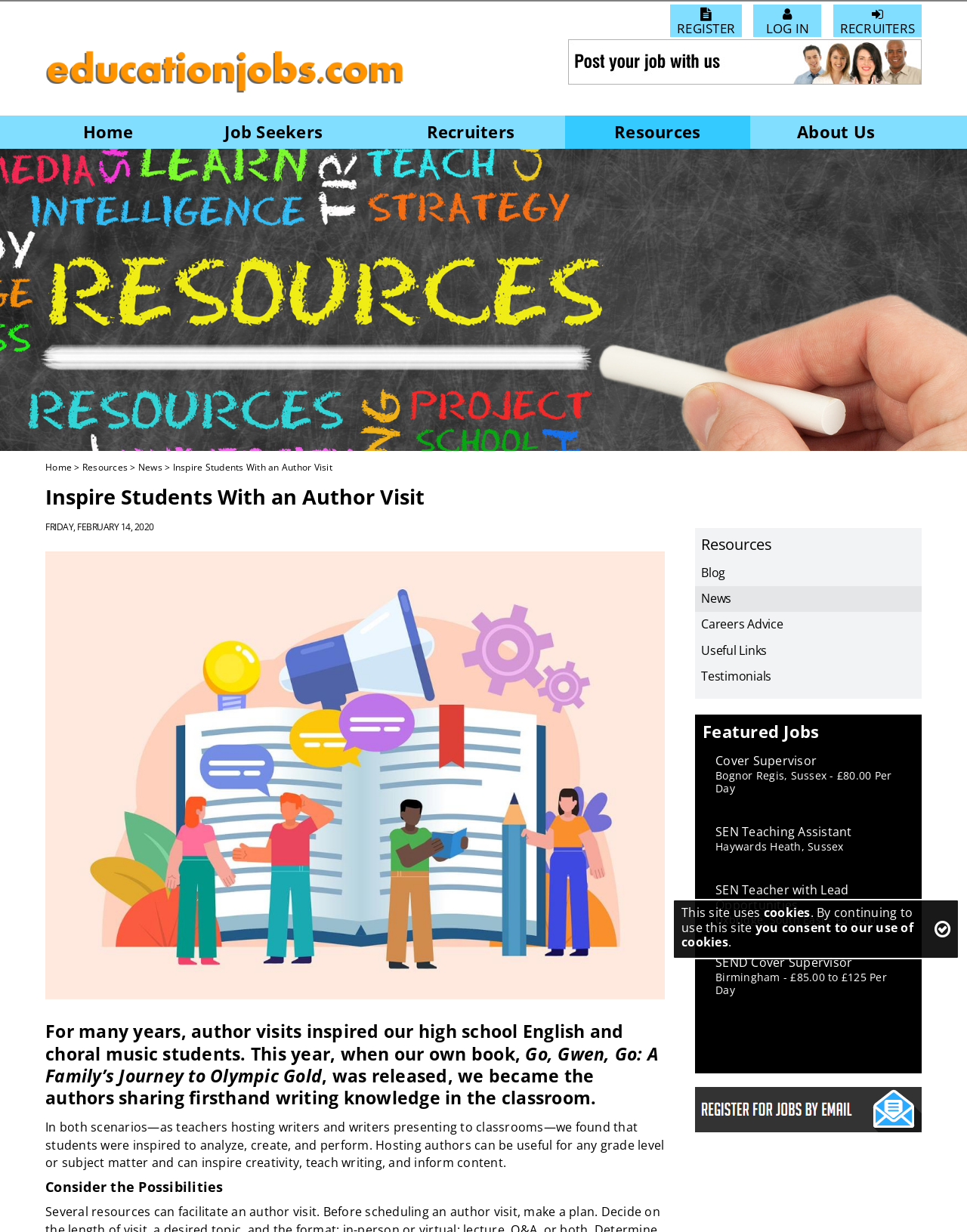Answer the following in one word or a short phrase: 
What is the title of the featured job?

Cover Supervisor